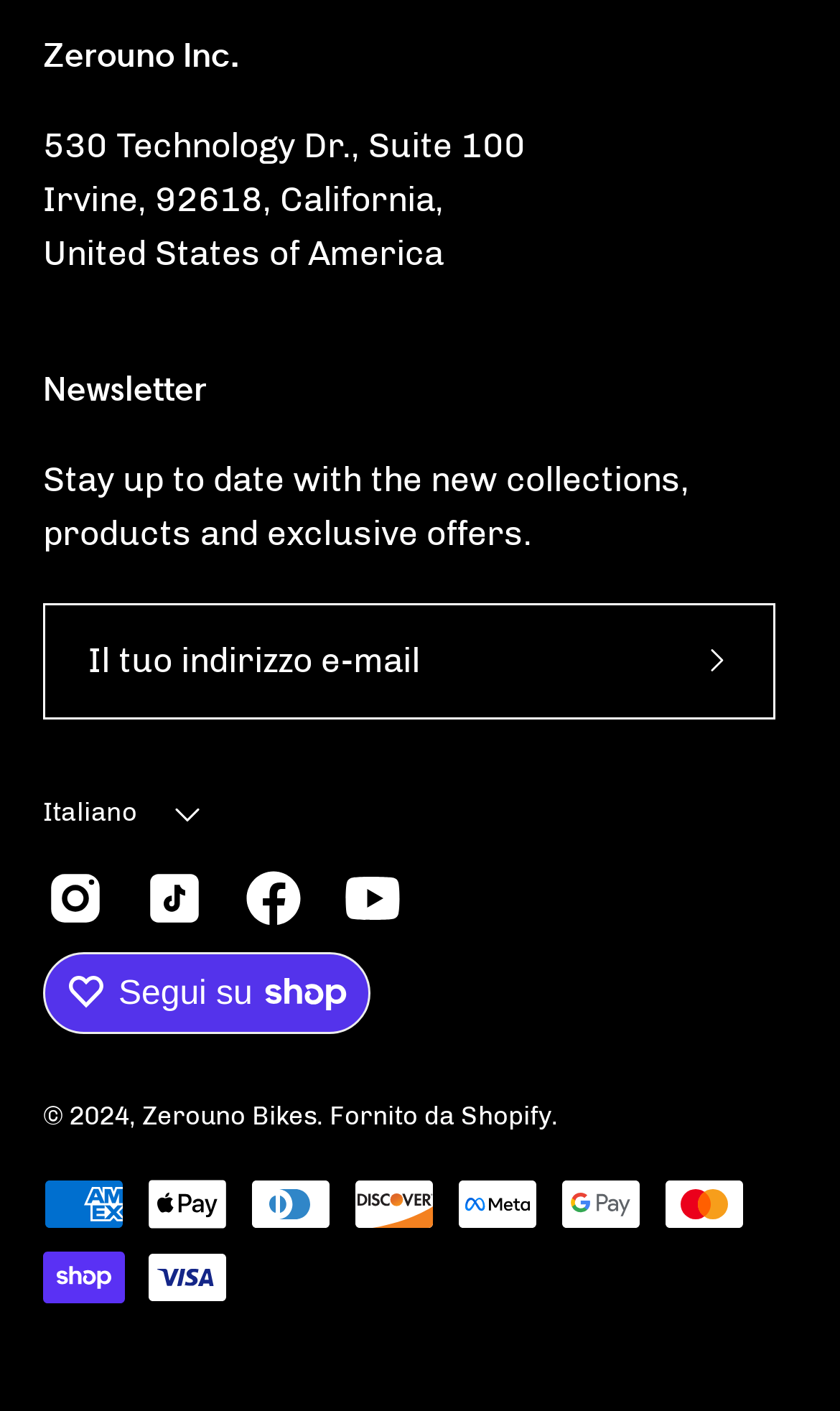Pinpoint the bounding box coordinates of the element you need to click to execute the following instruction: "Select Italiano as language". The bounding box should be represented by four float numbers between 0 and 1, in the format [left, top, right, bottom].

[0.013, 0.549, 0.282, 0.604]